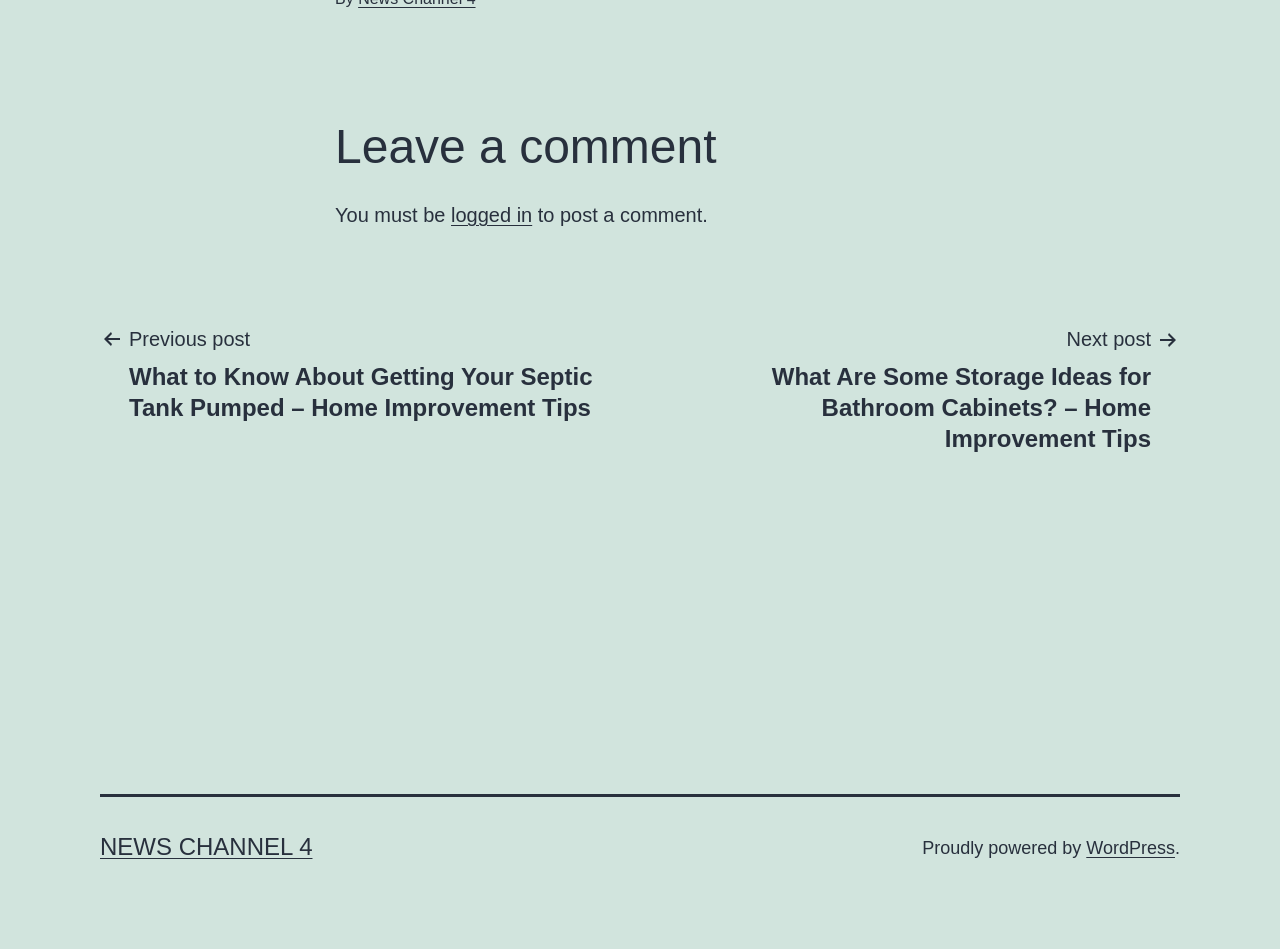What is the name of the news channel? Look at the image and give a one-word or short phrase answer.

NEWS CHANNEL 4